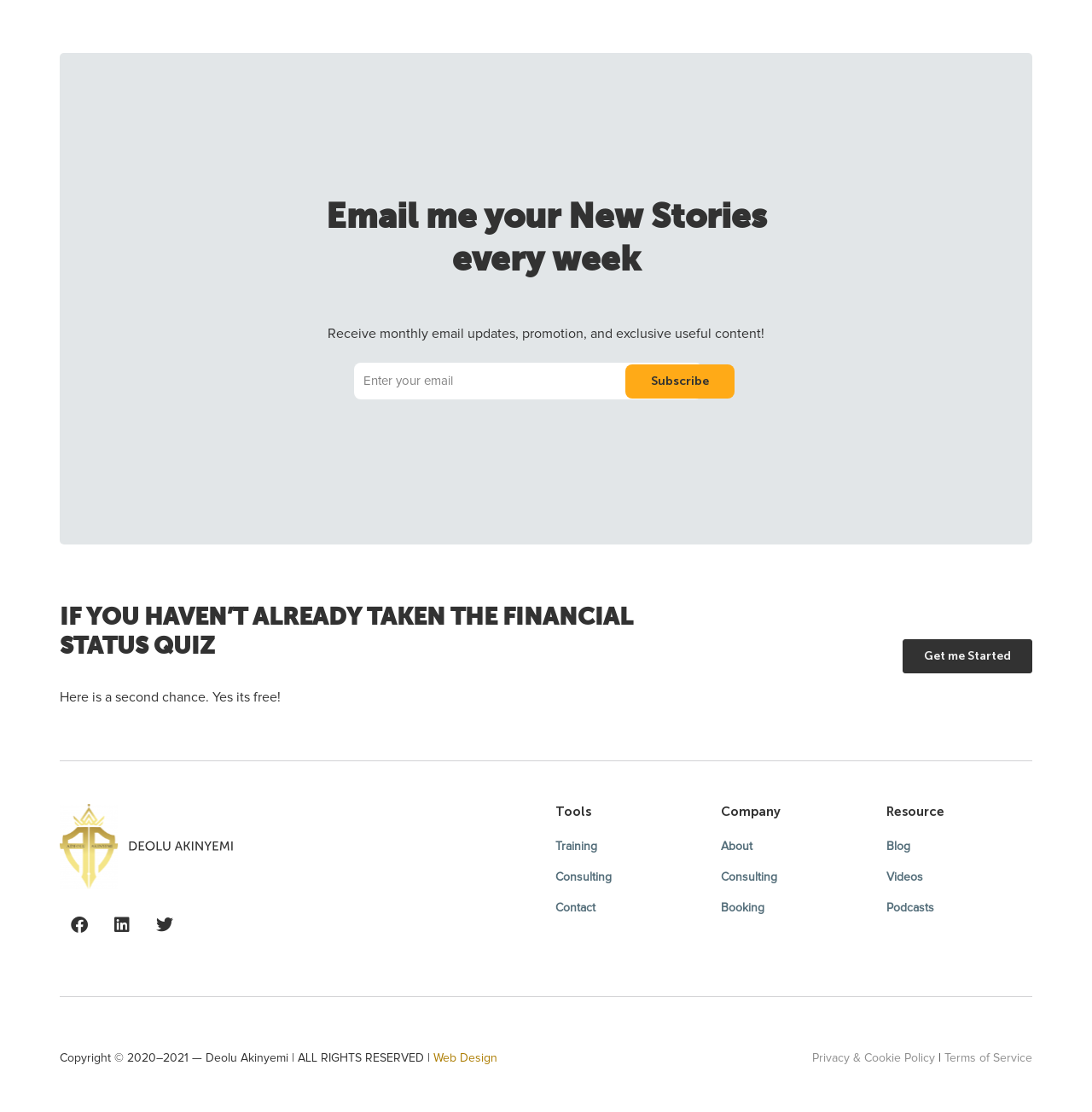Predict the bounding box of the UI element that fits this description: "Web Design".

[0.397, 0.946, 0.455, 0.957]